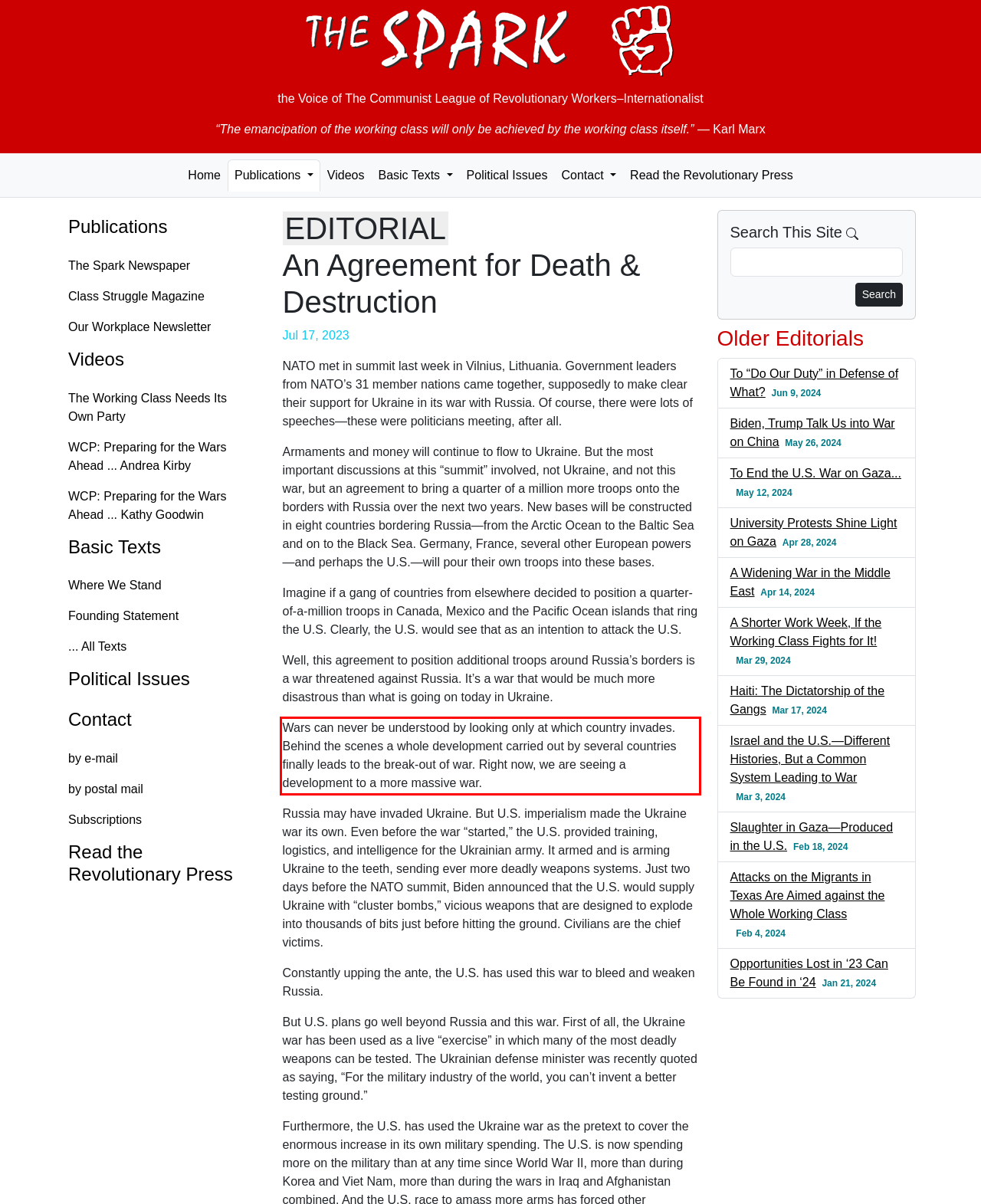Given a screenshot of a webpage with a red bounding box, please identify and retrieve the text inside the red rectangle.

Wars can never be understood by looking only at which country invades. Behind the scenes a whole development carried out by several countries finally leads to the break-out of war. Right now, we are seeing a development to a more massive war.